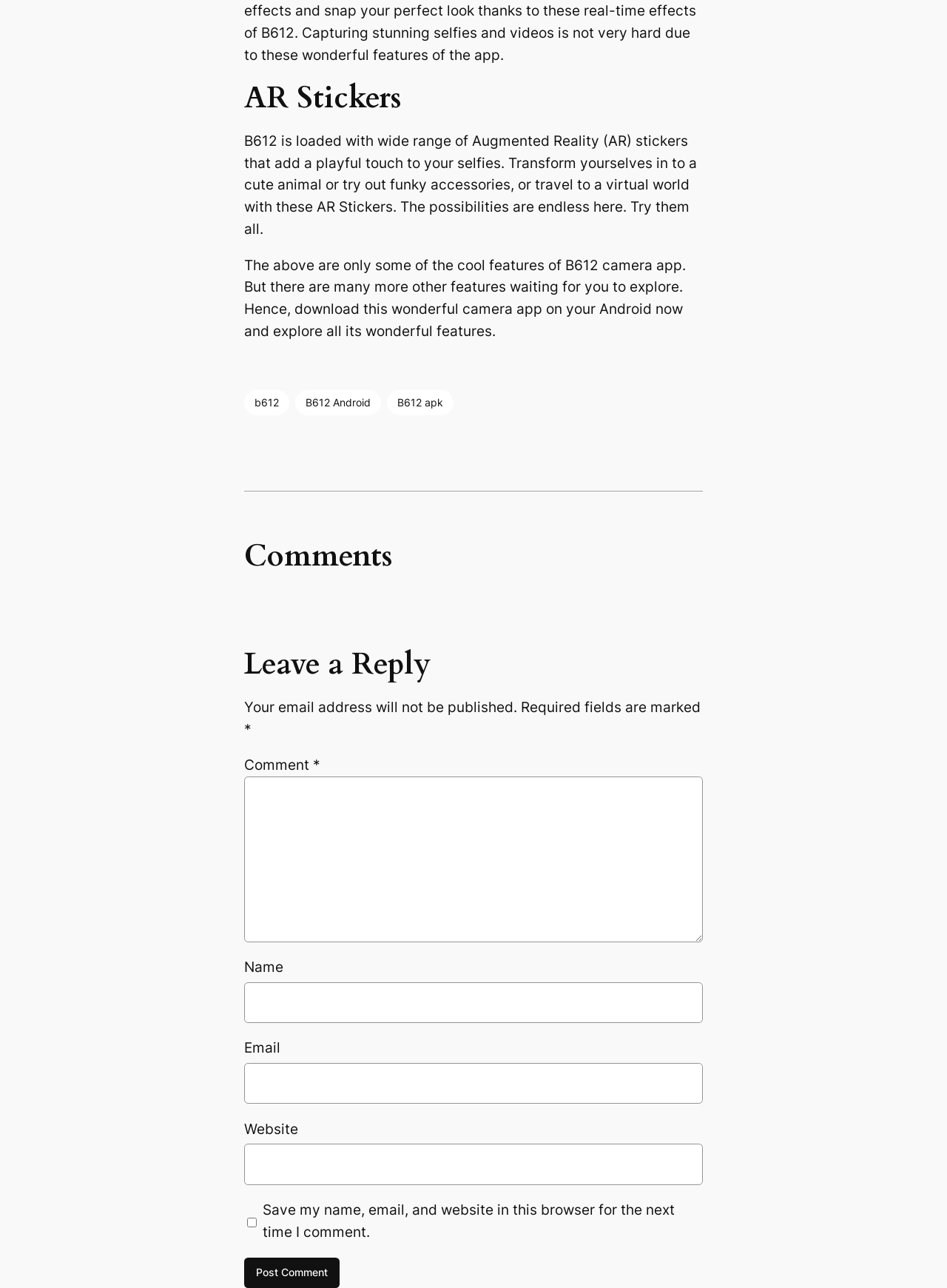Predict the bounding box coordinates of the UI element that matches this description: "B612 apk". The coordinates should be in the format [left, top, right, bottom] with each value between 0 and 1.

[0.409, 0.303, 0.479, 0.322]